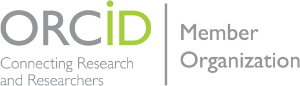Provide a thorough description of the image presented.

The image features the ORCiD logo, prominently displaying "ORCiD" with a distinct green color for the "i" to emphasize its identity. Accompanying the logo is the text "Member Organization," indicating that the depicted institution is part of the ORCiD community. Below, the phrase "Connecting Research and Researchers" underscores ORCiD's mission to facilitate connections within the research community. This visual representation highlights the organization's commitment to enhancing the accessibility and recognition of scholarly work.